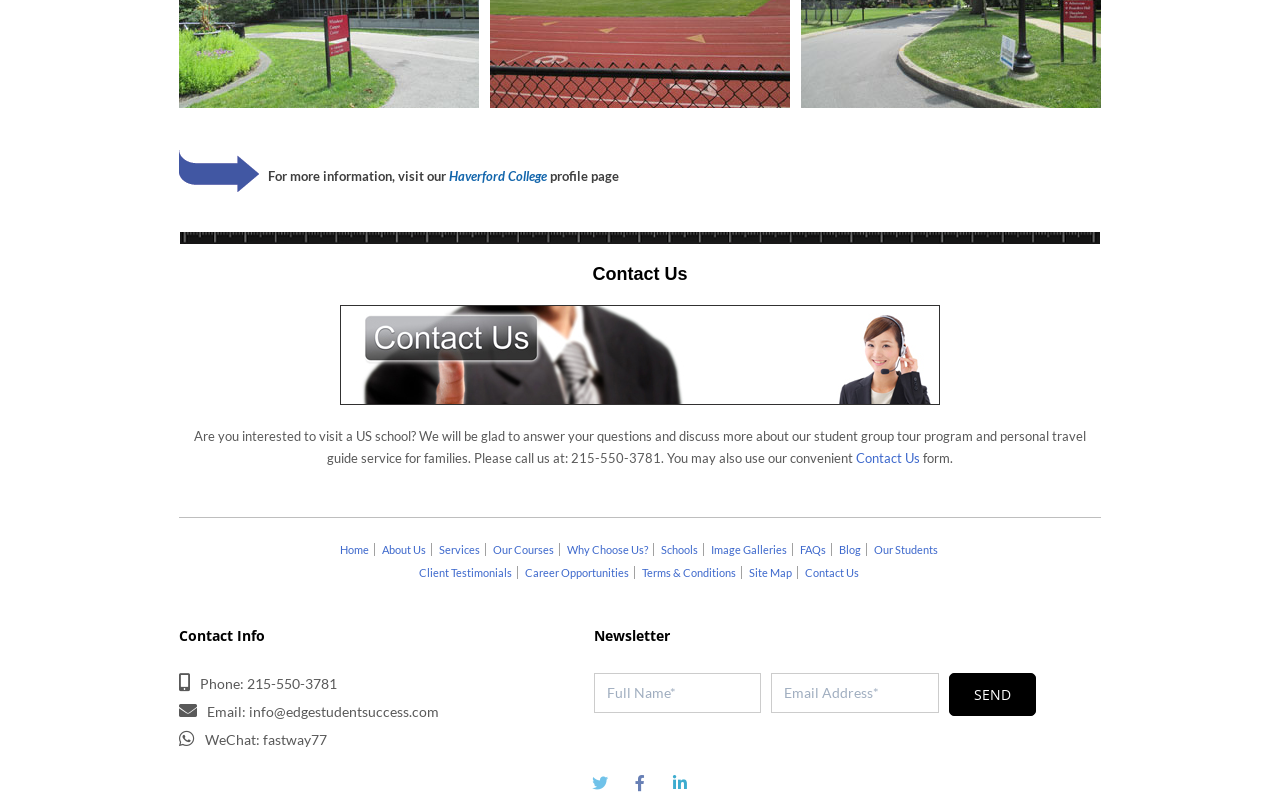What is the email address of the contact?
Examine the image and give a concise answer in one word or a short phrase.

info@edgestudentsuccess.com